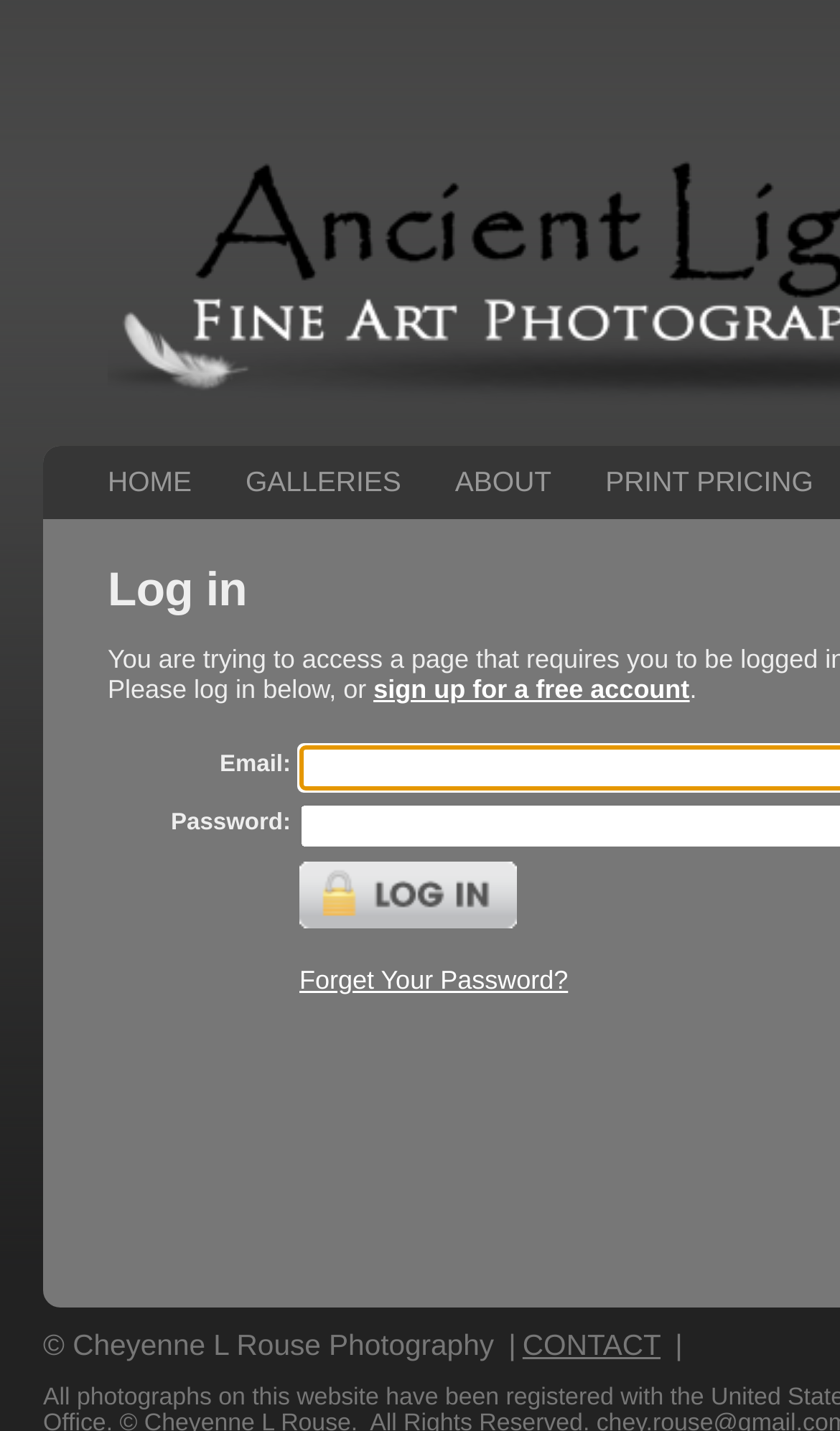What is required to log in?
Answer with a single word or phrase, using the screenshot for reference.

Email and Password